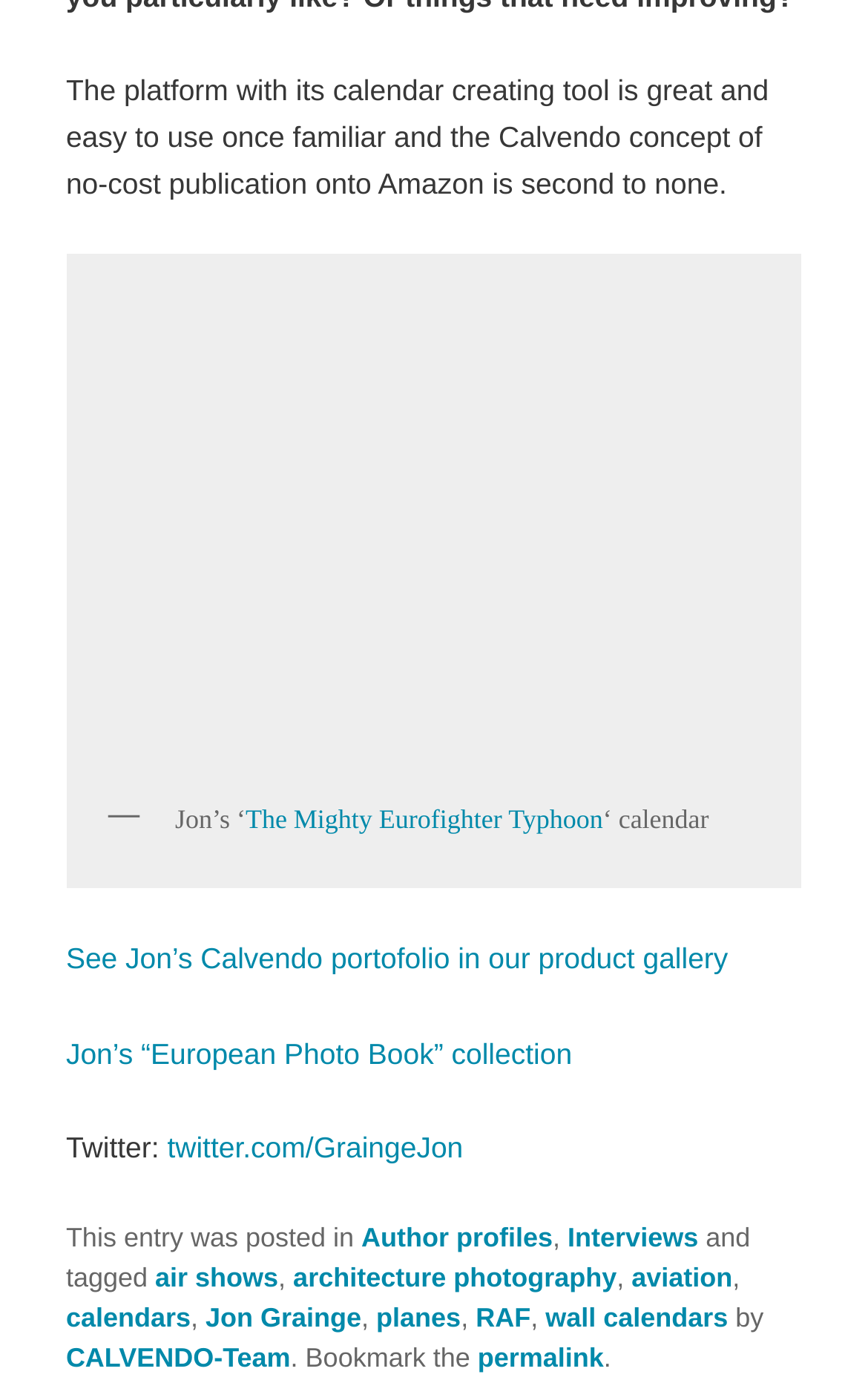Determine the bounding box coordinates for the area that should be clicked to carry out the following instruction: "Check Jon's Twitter profile".

[0.193, 0.819, 0.534, 0.843]